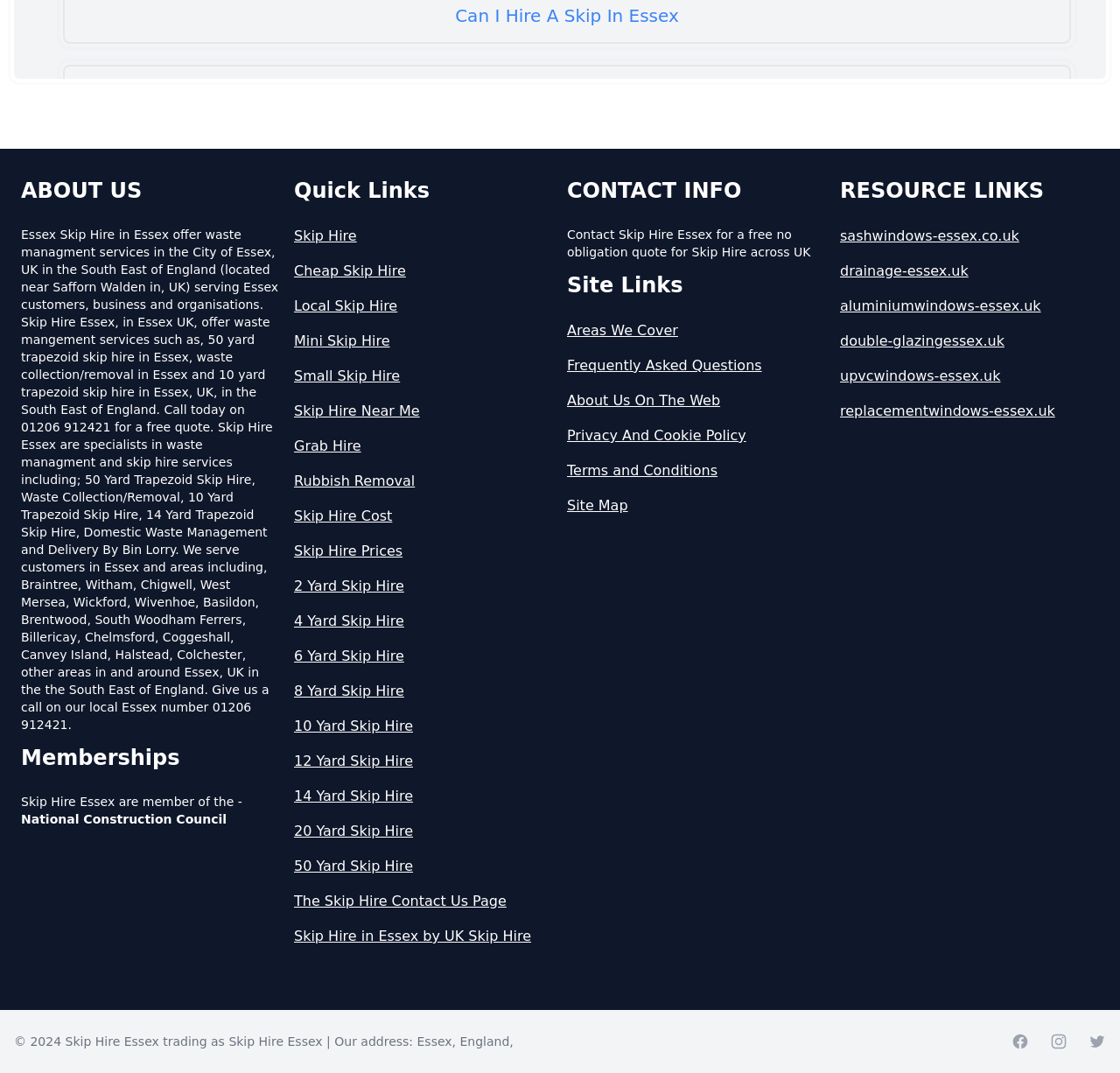Give a succinct answer to this question in a single word or phrase: 
What is the phone number to call for a free quote?

01206 912421